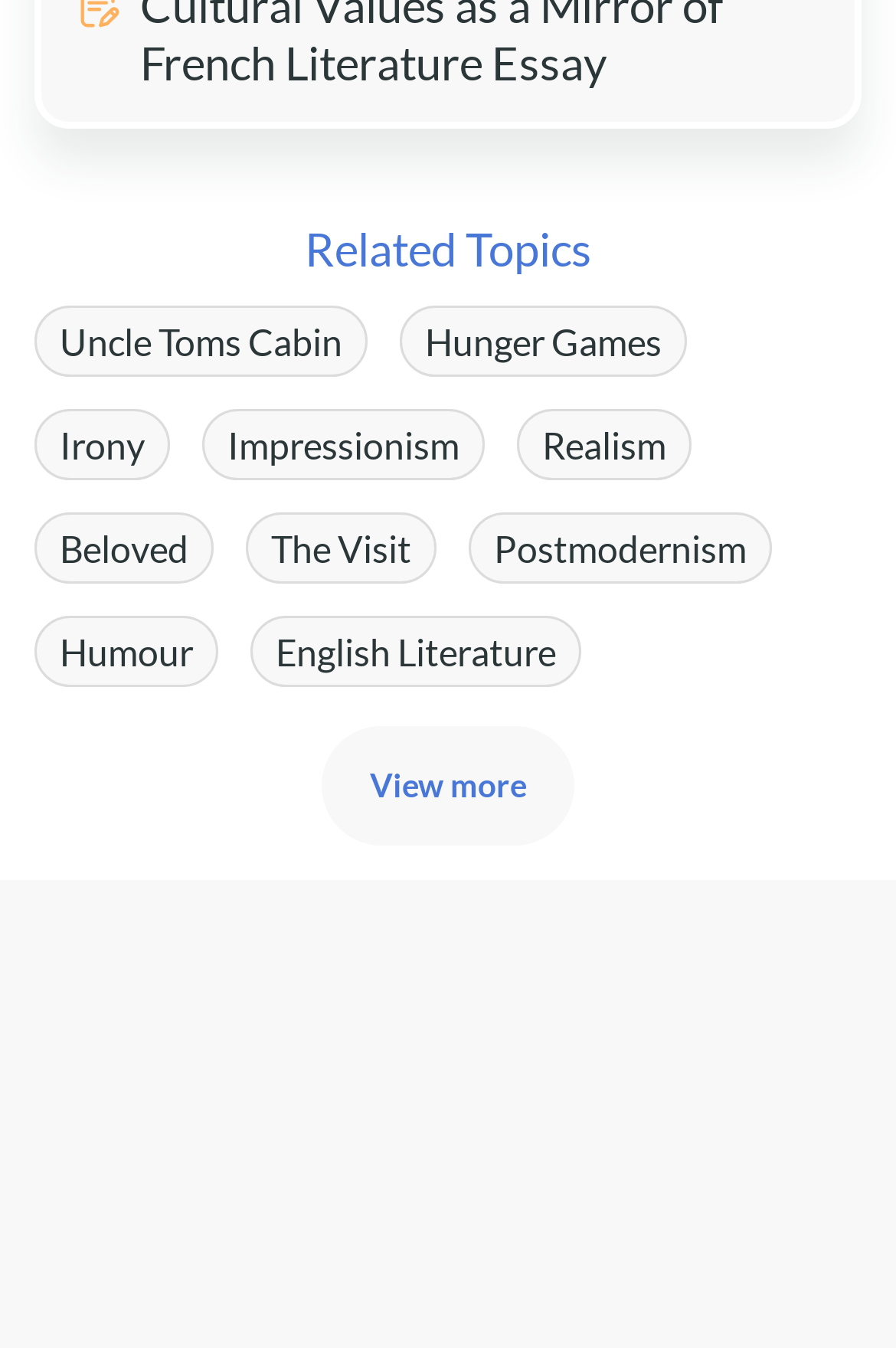Please determine the bounding box coordinates of the element to click on in order to accomplish the following task: "Explore Impressionism". Ensure the coordinates are four float numbers ranging from 0 to 1, i.e., [left, top, right, bottom].

[0.226, 0.303, 0.541, 0.356]